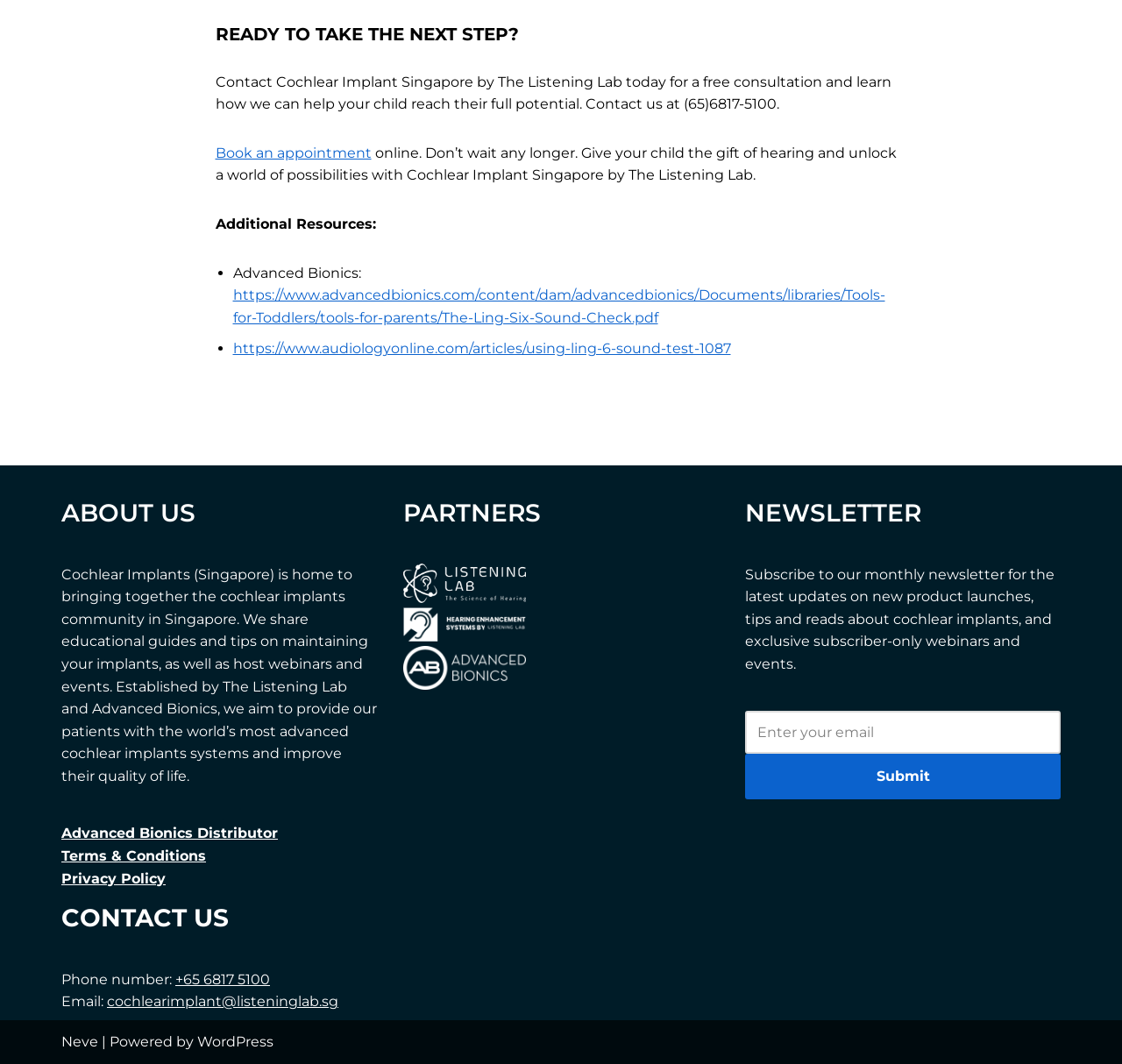Determine the bounding box coordinates for the UI element described. Format the coordinates as (top-left x, top-left y, bottom-right x, bottom-right y) and ensure all values are between 0 and 1. Element description: February 2021

None